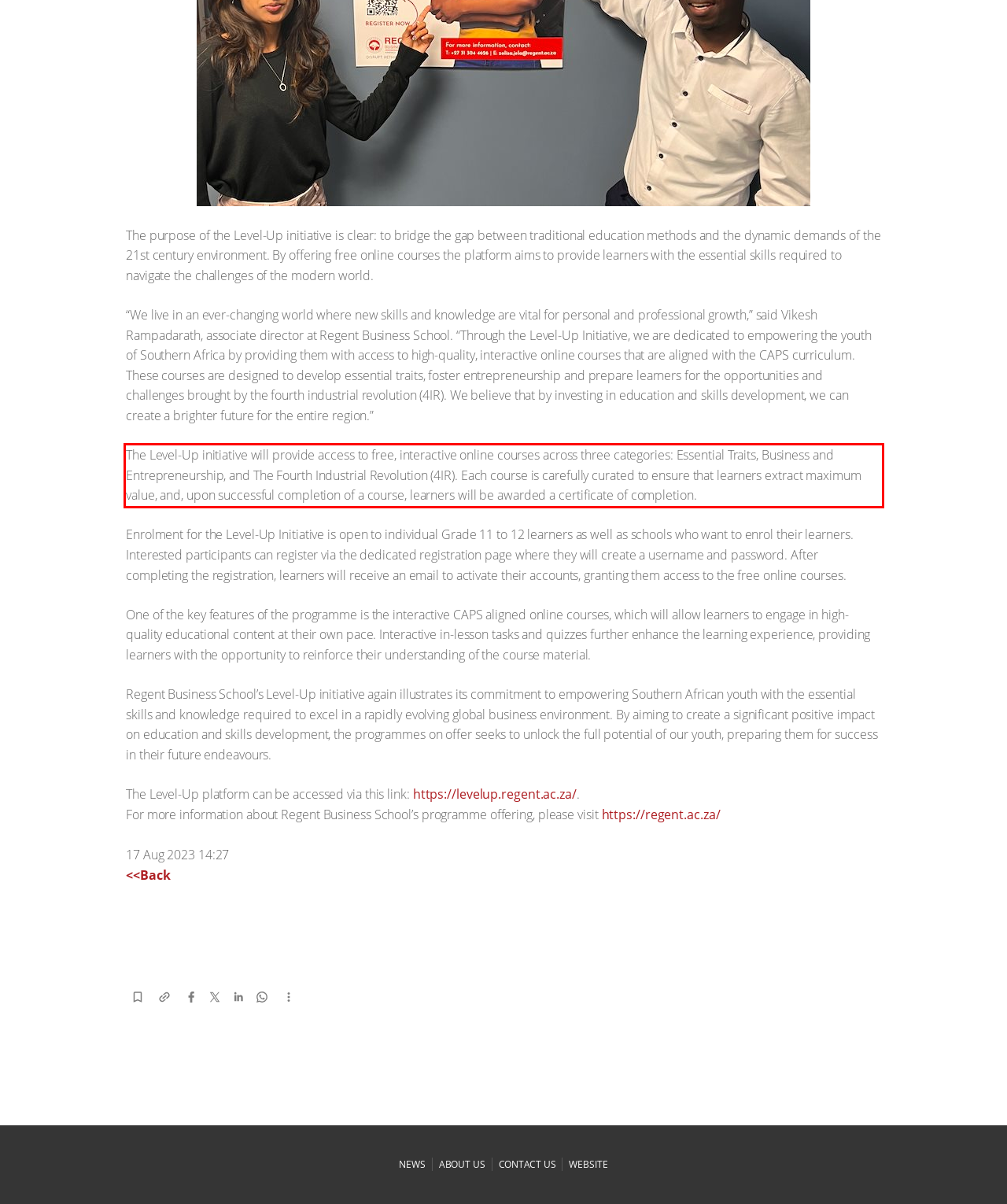Given a screenshot of a webpage containing a red rectangle bounding box, extract and provide the text content found within the red bounding box.

The Level-Up initiative will provide access to free, interactive online courses across three categories: Essential Traits, Business and Entrepreneurship, and The Fourth Industrial Revolution (4IR). Each course is carefully curated to ensure that learners extract maximum value, and, upon successful completion of a course, learners will be awarded a certificate of completion.